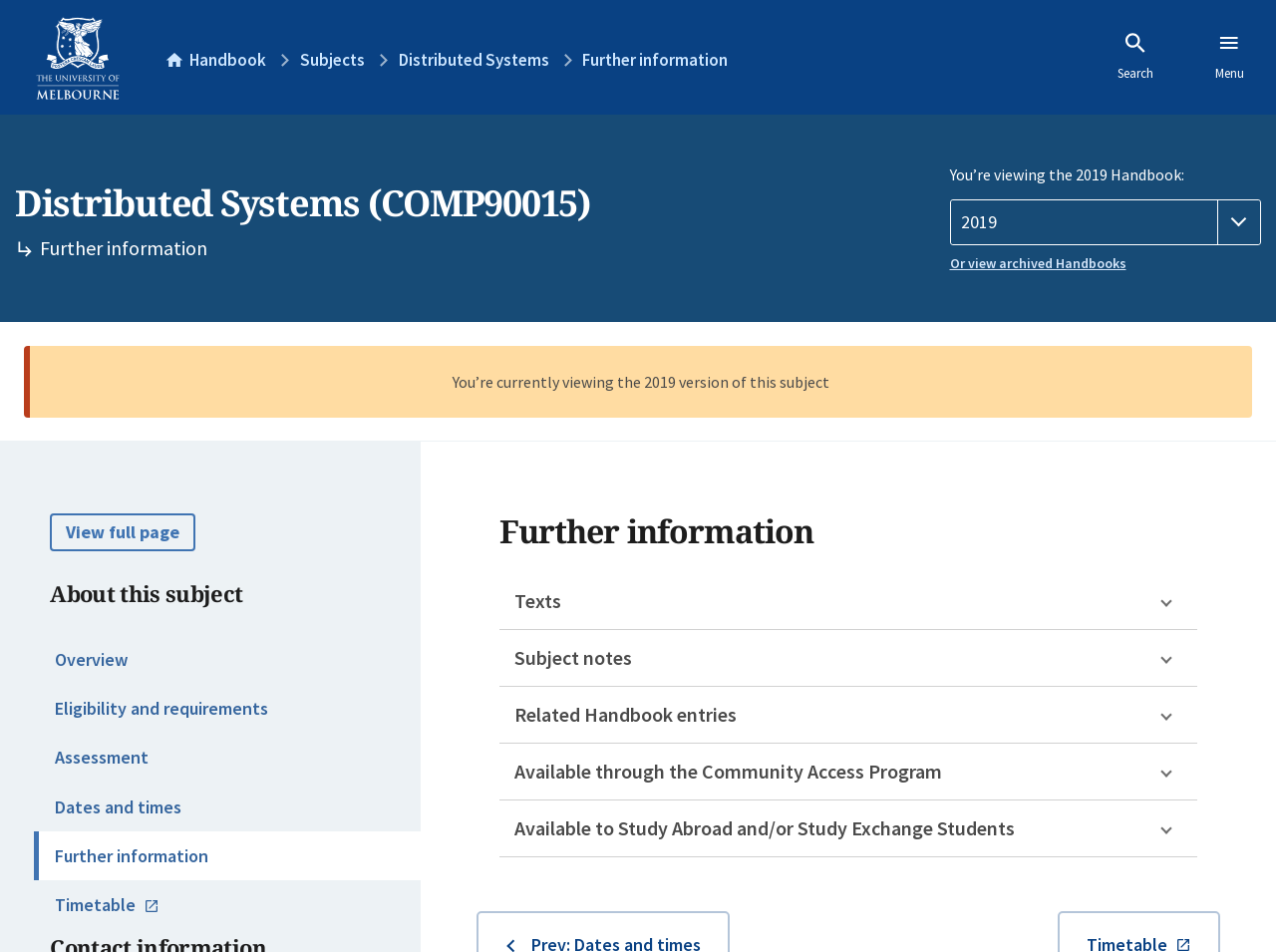Answer the question below with a single word or a brief phrase: 
What is the purpose of the Community Access Program?

To enrol in single subjects